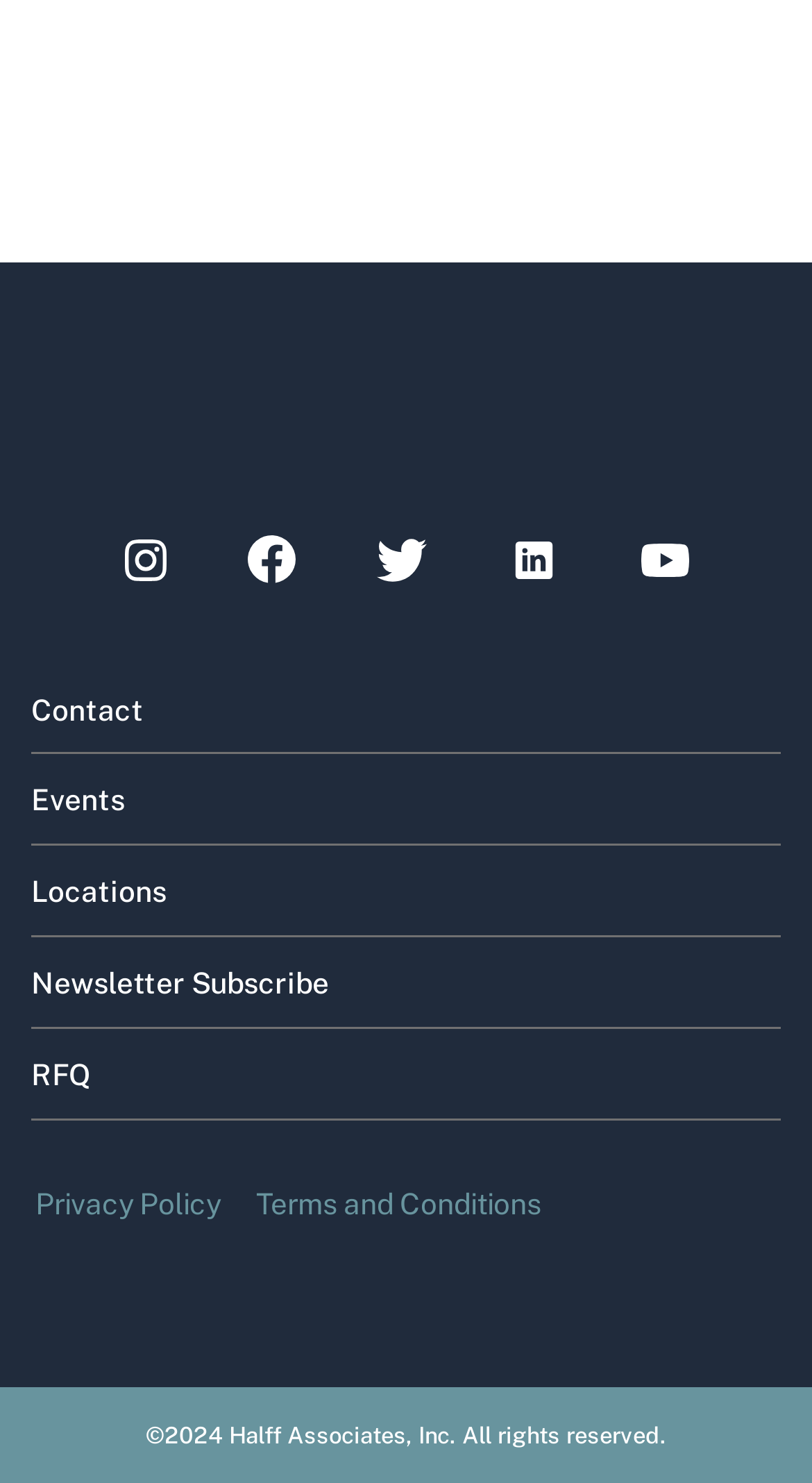Answer the following inquiry with a single word or phrase:
How many links are there in the top section?

5